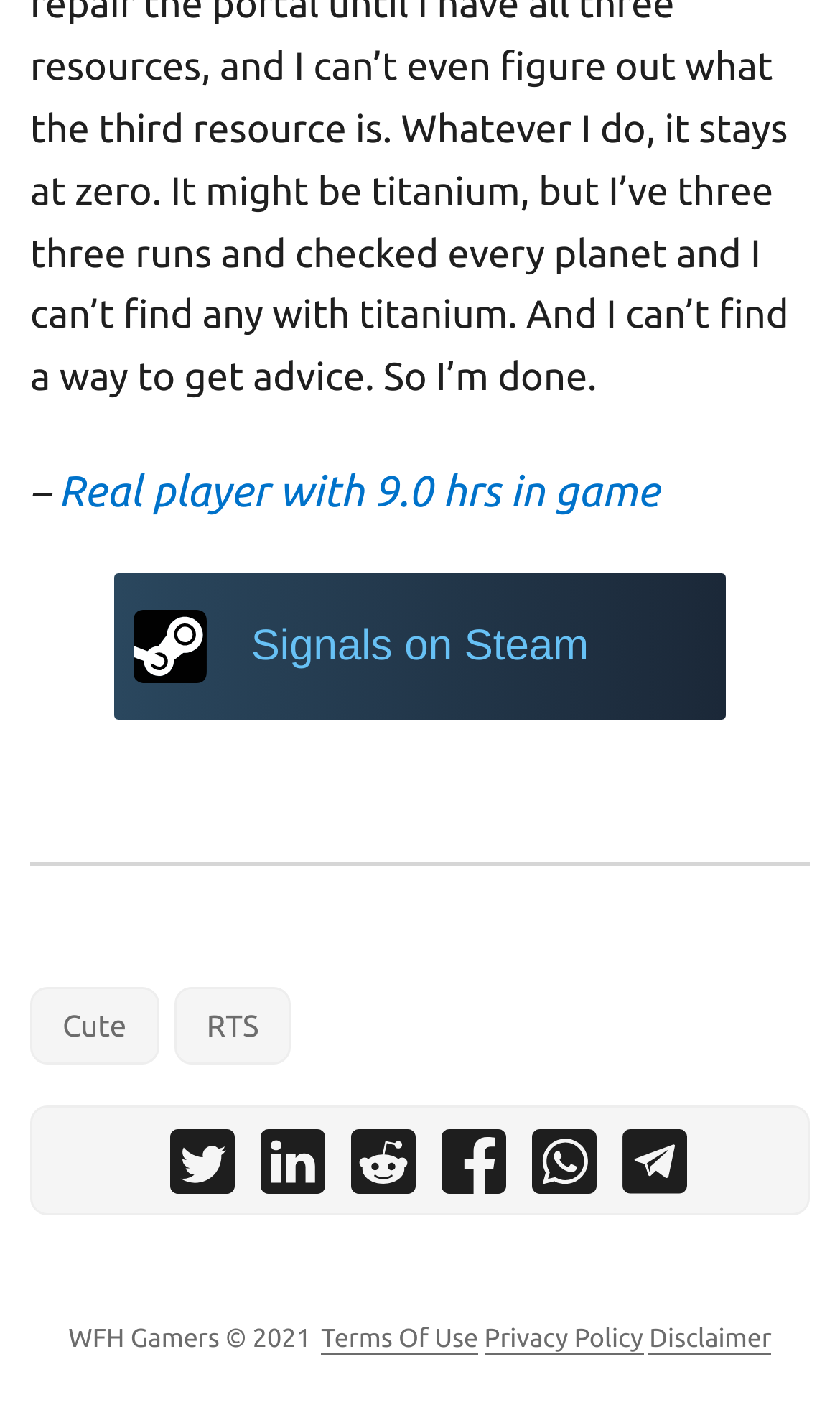Given the description "Signals on Steam", determine the bounding box of the corresponding UI element.

[0.135, 0.408, 0.865, 0.512]